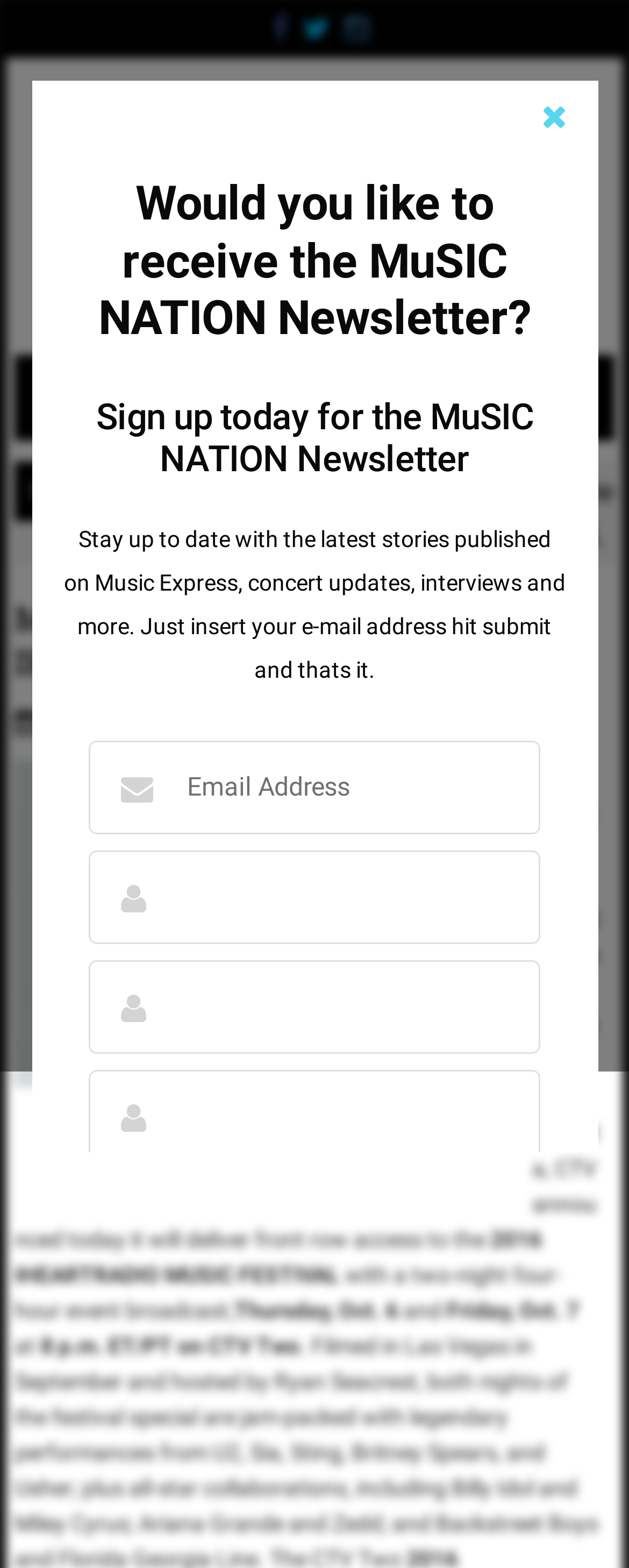Produce an elaborate caption capturing the essence of the webpage.

The webpage appears to be an article about the 2016 IHEARTRADIO MUSIC FESTIVAL. At the top, there are several links and icons, including a search bar and a menu button. The title of the article, "Mega Stars Dominate The 2016 IHEARTRADIO MUSIC FESTIVAL", is prominently displayed in a large font.

Below the title, there is a header section with links to the article's publication date, "October 5, 2016", and the author, "Music Express". There is also a figure with an image of Ryan Seacrest and a caption.

The main content of the article is divided into several paragraphs. The first paragraph announces that CTV will be broadcasting the 2016 IHEARTRADIO MUSIC FESTIVAL in Canada, with a two-night, four-hour event. The broadcast dates and times are specified as Thursday, October 6, and Friday, October 7, at 8 p.m. ET/PT on CTV Two.

To the right of the article, there is a sidebar with a newsletter signup section. The section has a heading, "Would you like to receive the MuSIC NATION Newsletter?", and a brief description of the newsletter's content. There are also several text boxes to input an email address and a submit button.

At the very bottom of the page, there is a checkbox to opt-out of showing the newsletter signup section again.